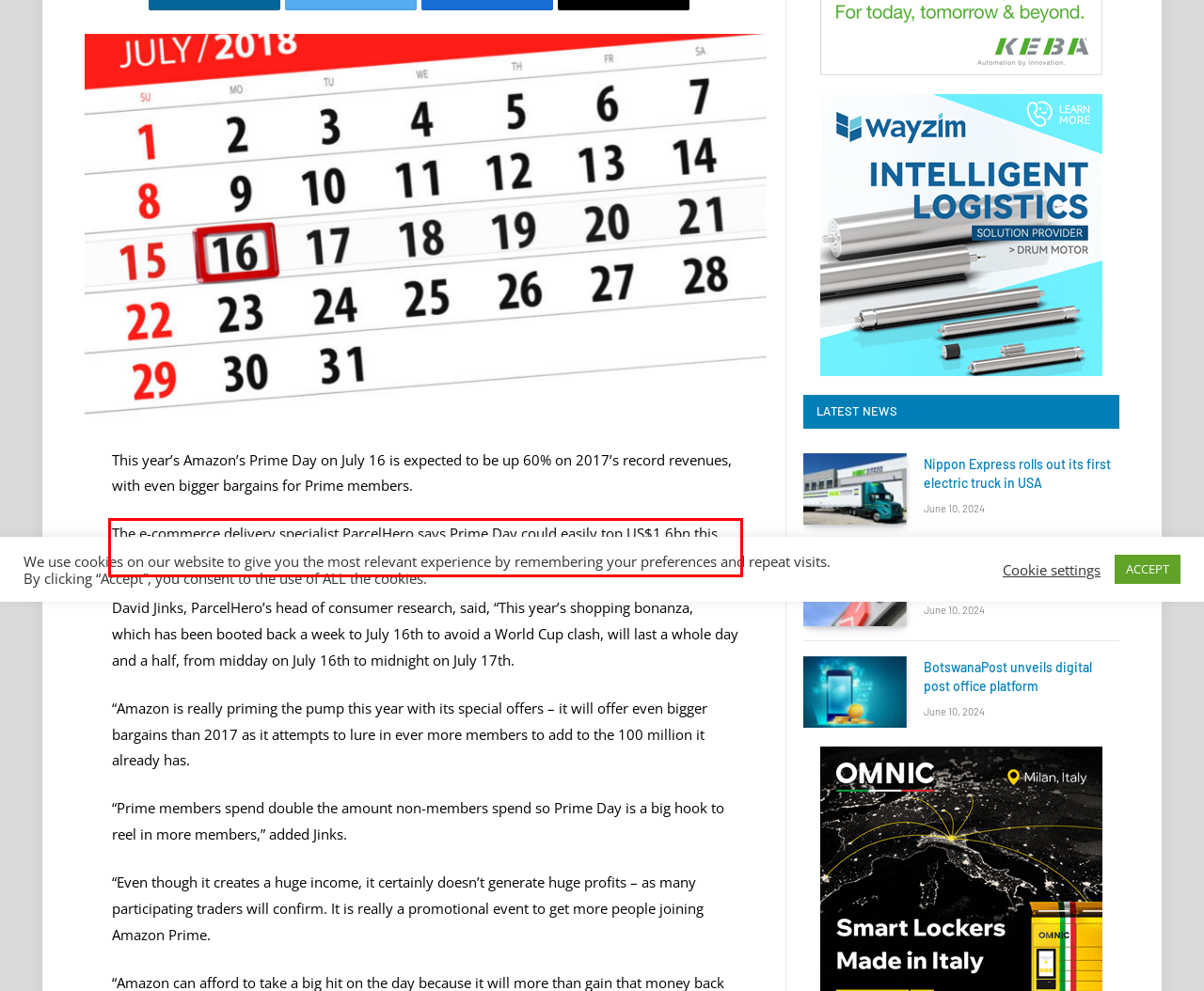Examine the webpage screenshot and use OCR to obtain the text inside the red bounding box.

The e-commerce delivery specialist ParcelHero says Prime Day could easily top US$1.6bn this year, tempting millions more consumers into Amazon’s Prime membership scheme.